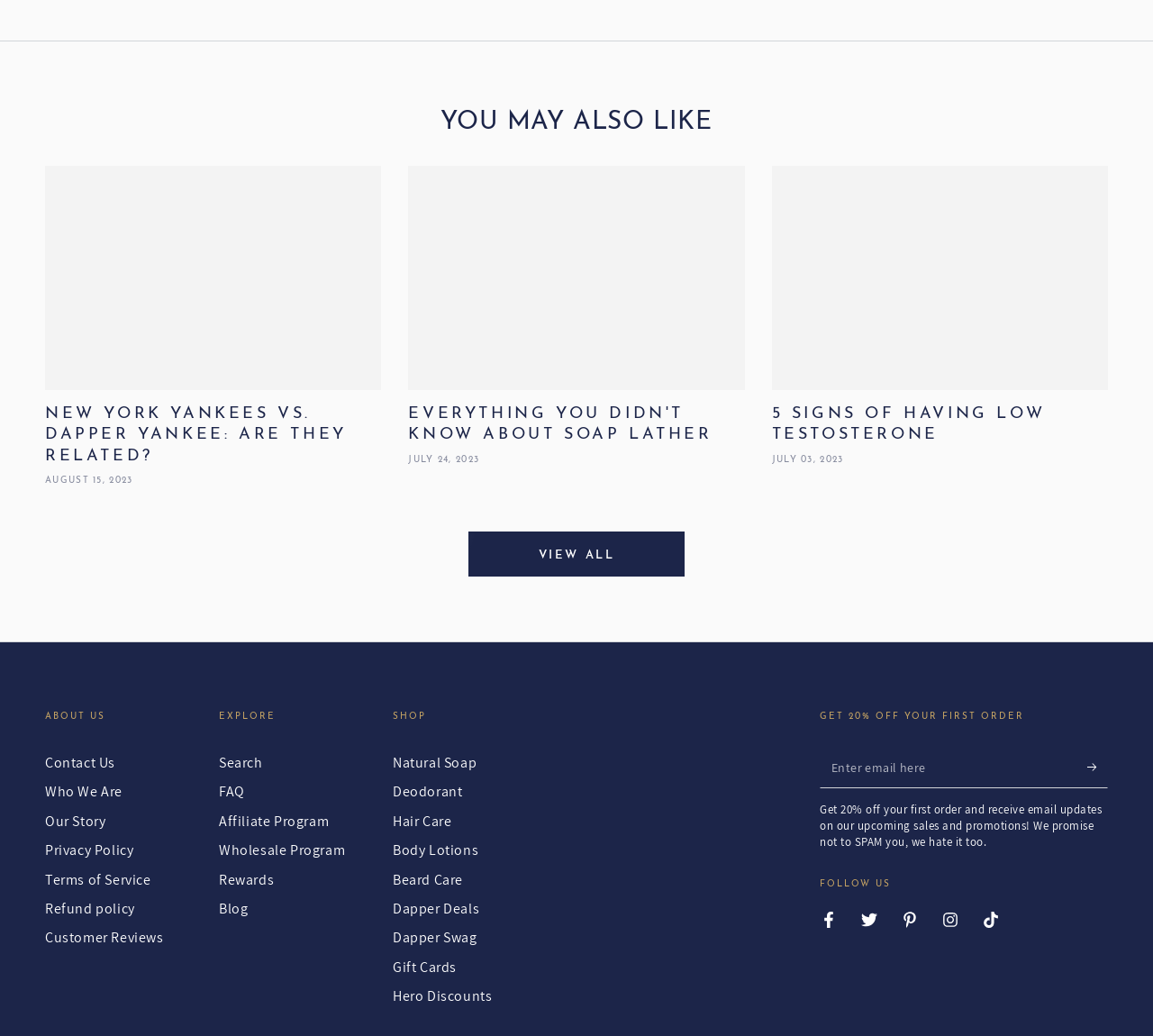Use a single word or phrase to answer the question: What is the purpose of the 'VIEW ALL' link?

To view all articles